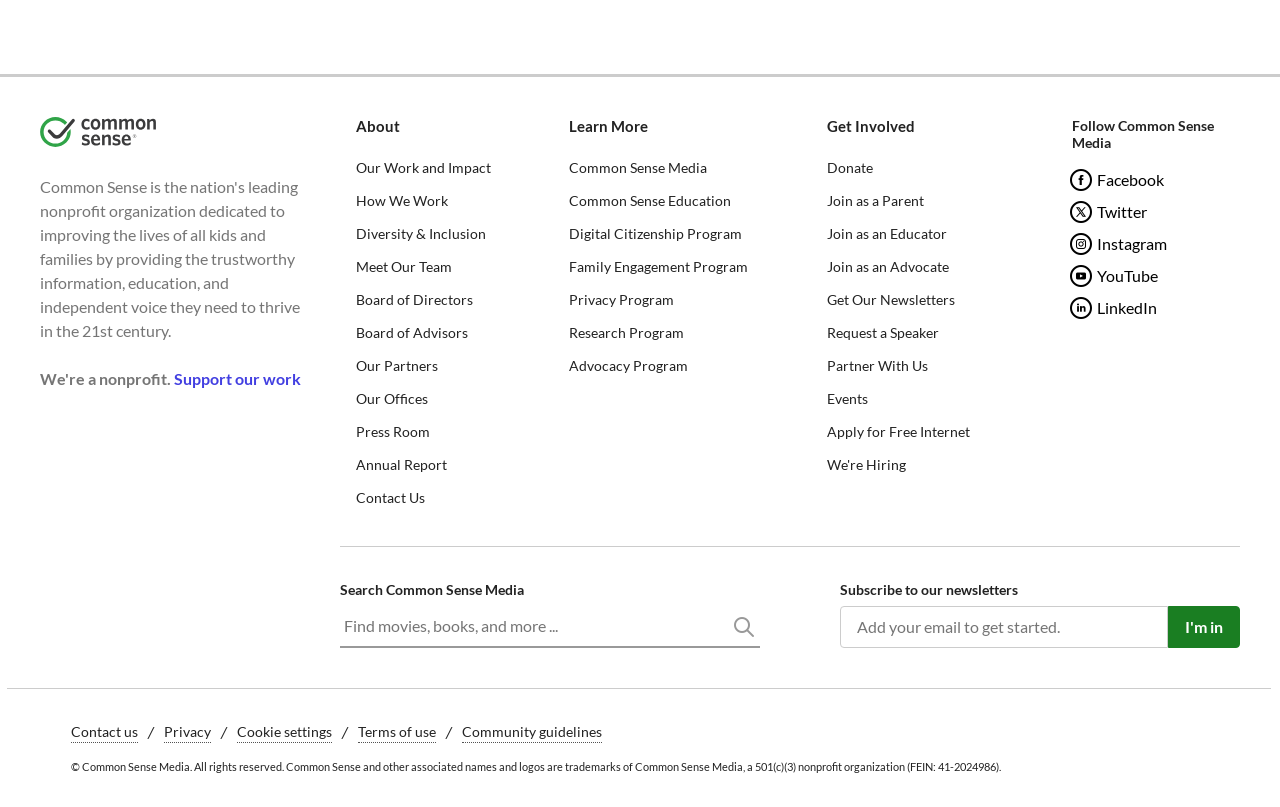What is the purpose of the 'Search Common Sense Media' textbox?
We need a detailed and exhaustive answer to the question. Please elaborate.

I found the answer by looking at the textbox and the button next to it. The textbox has a placeholder text 'Search Common Sense Media' and a button 'Search', which suggests that it is used to search the website.